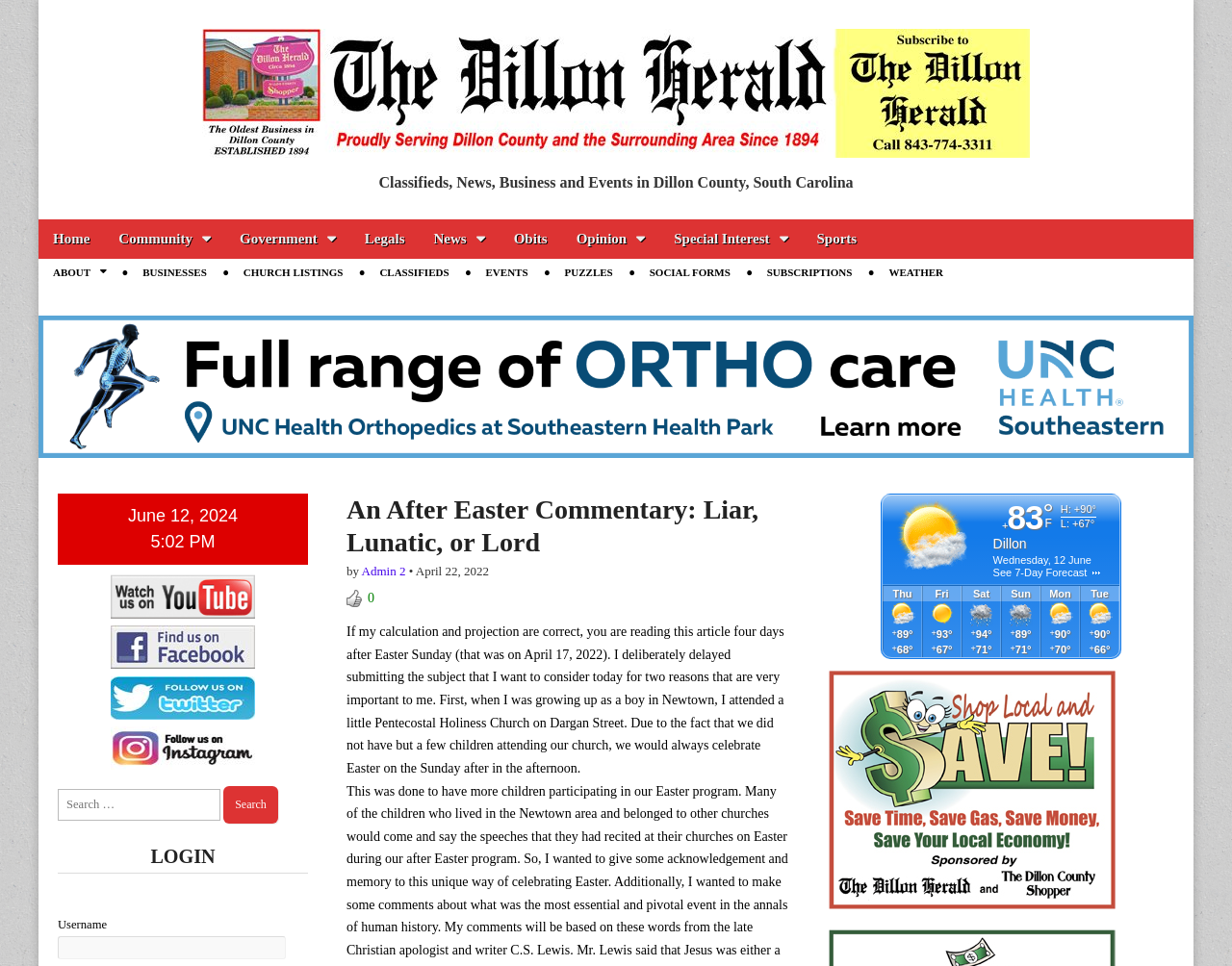Locate the bounding box coordinates of the clickable area to execute the instruction: "Click on the Home link". Provide the coordinates as four float numbers between 0 and 1, represented as [left, top, right, bottom].

[0.031, 0.227, 0.085, 0.268]